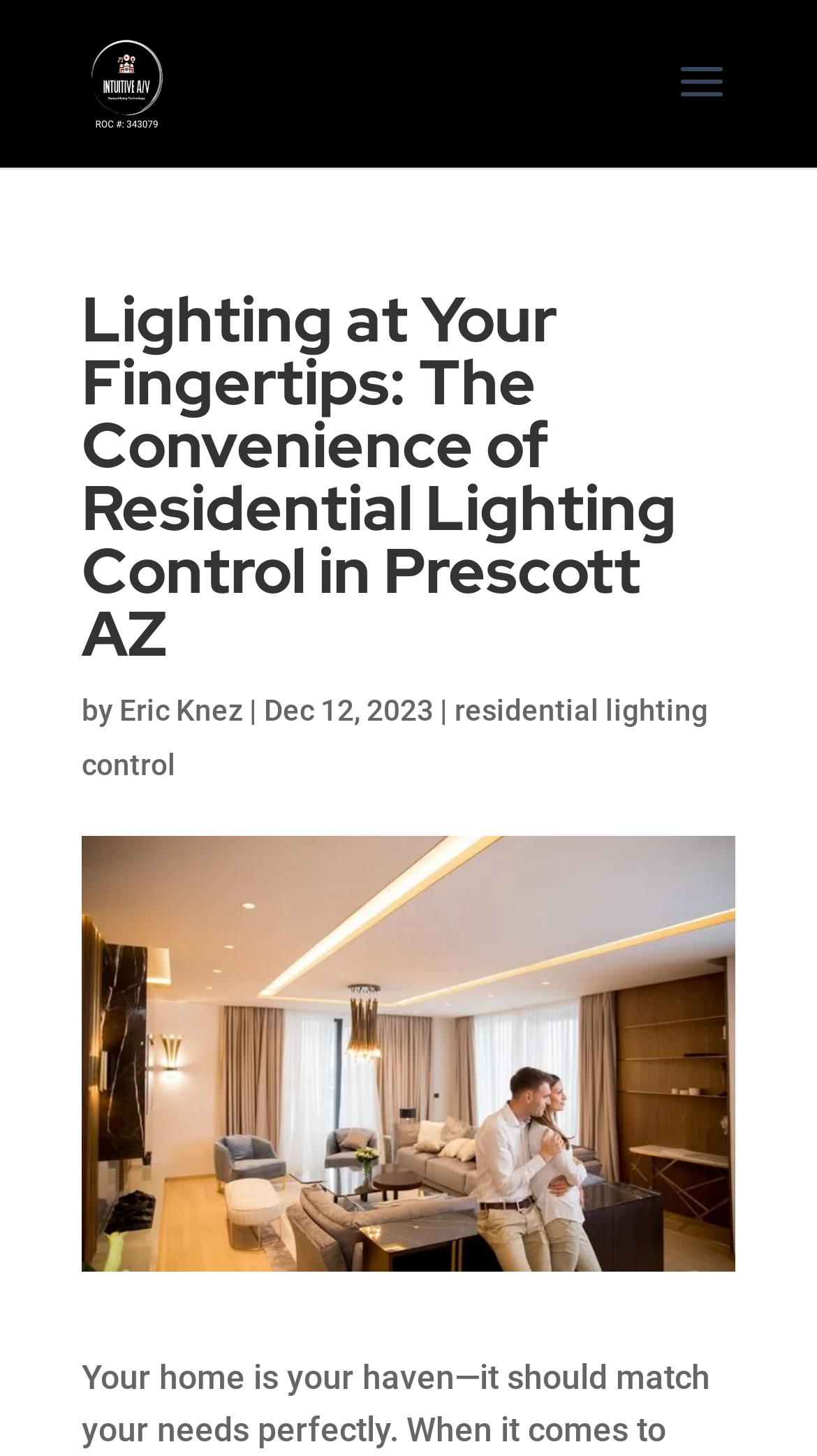Can you find the bounding box coordinates for the UI element given this description: "residential lighting control"? Provide the coordinates as four float numbers between 0 and 1: [left, top, right, bottom].

[0.1, 0.476, 0.867, 0.536]